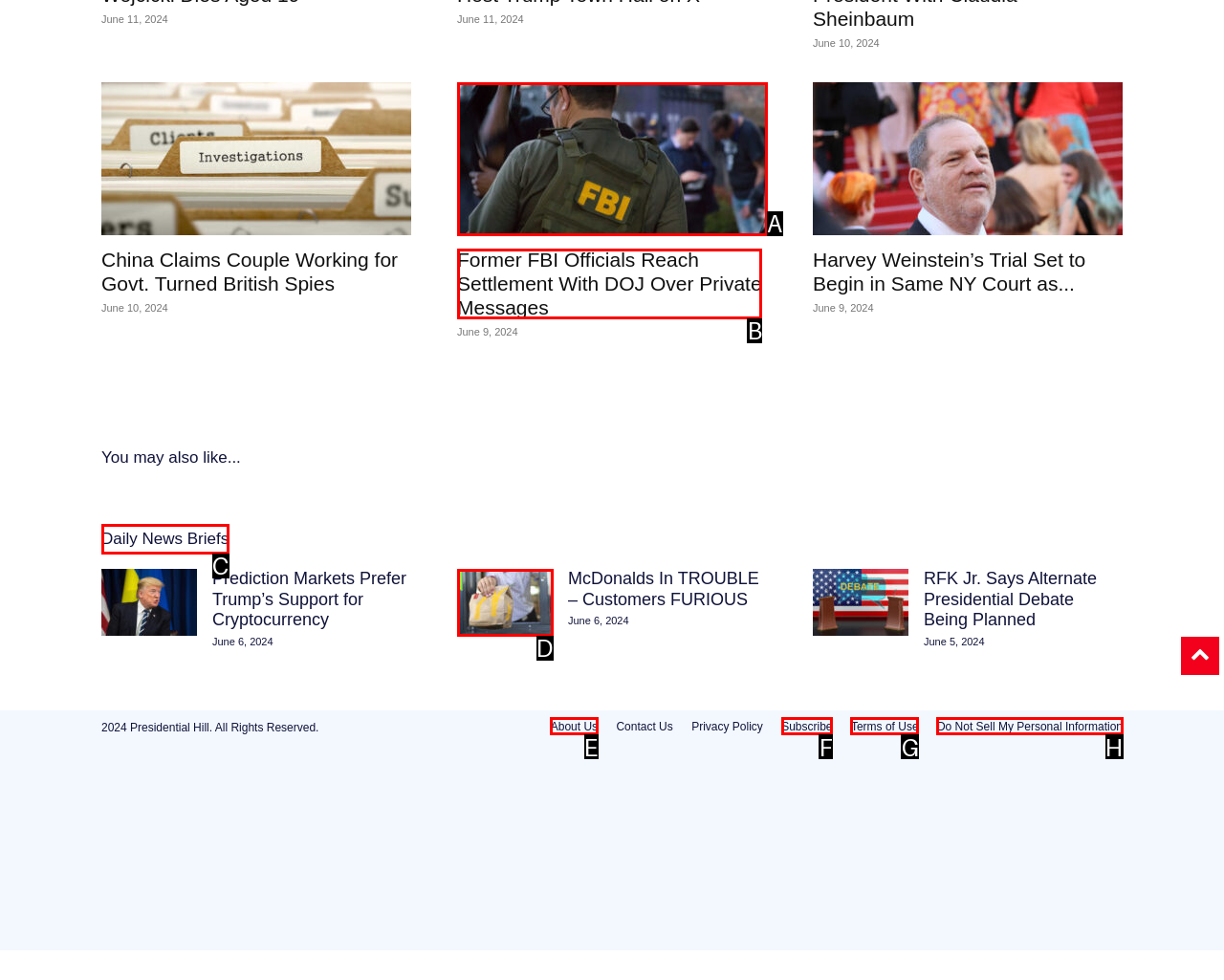Based on the provided element description: Terms of Use, identify the best matching HTML element. Respond with the corresponding letter from the options shown.

G